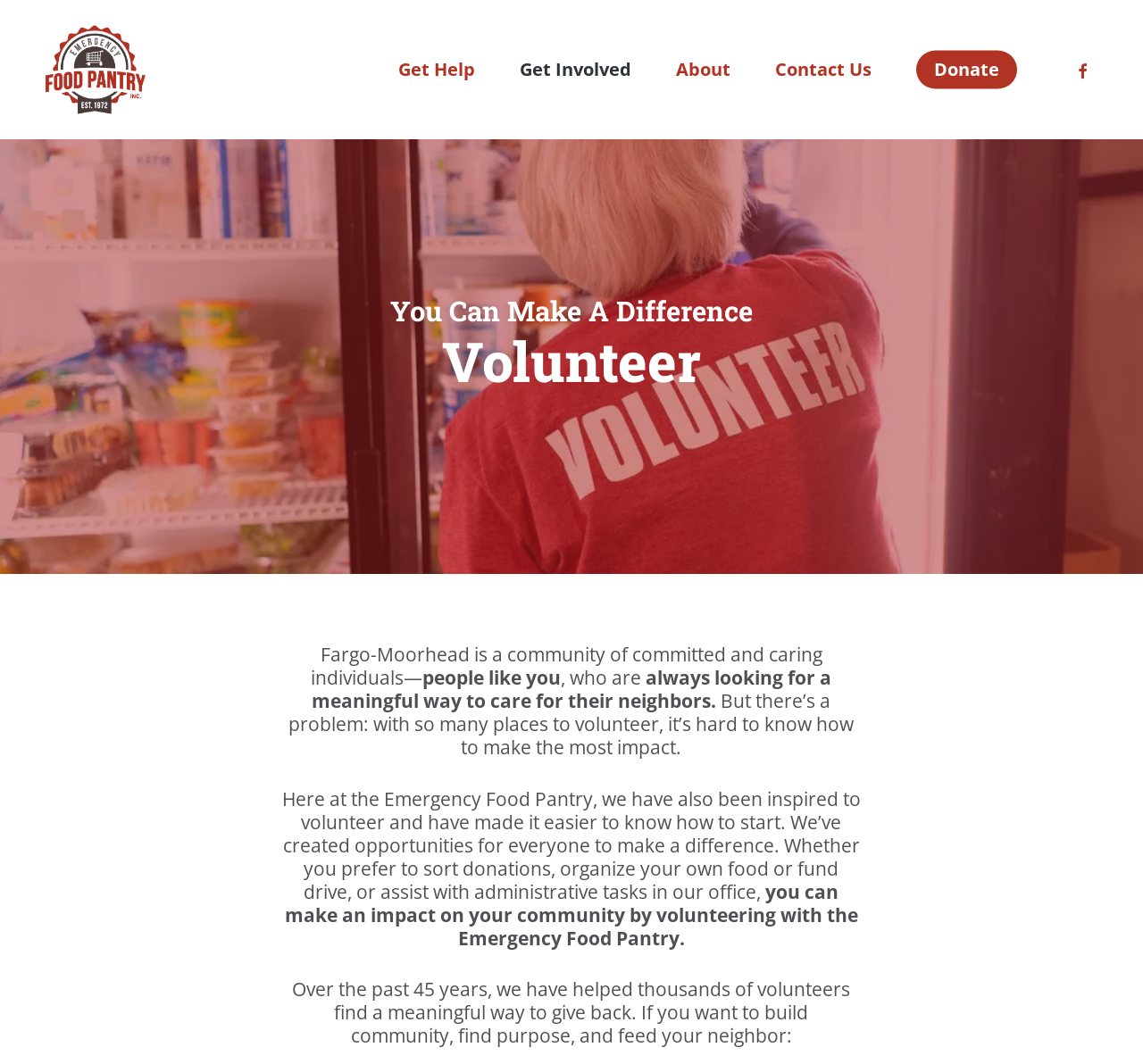What is the name of the community?
Using the details shown in the screenshot, provide a comprehensive answer to the question.

The community's name is mentioned in the text 'Fargo-Moorhead is a community of committed and caring individuals—' which is located at the coordinates [0.272, 0.603, 0.72, 0.649] on the webpage.